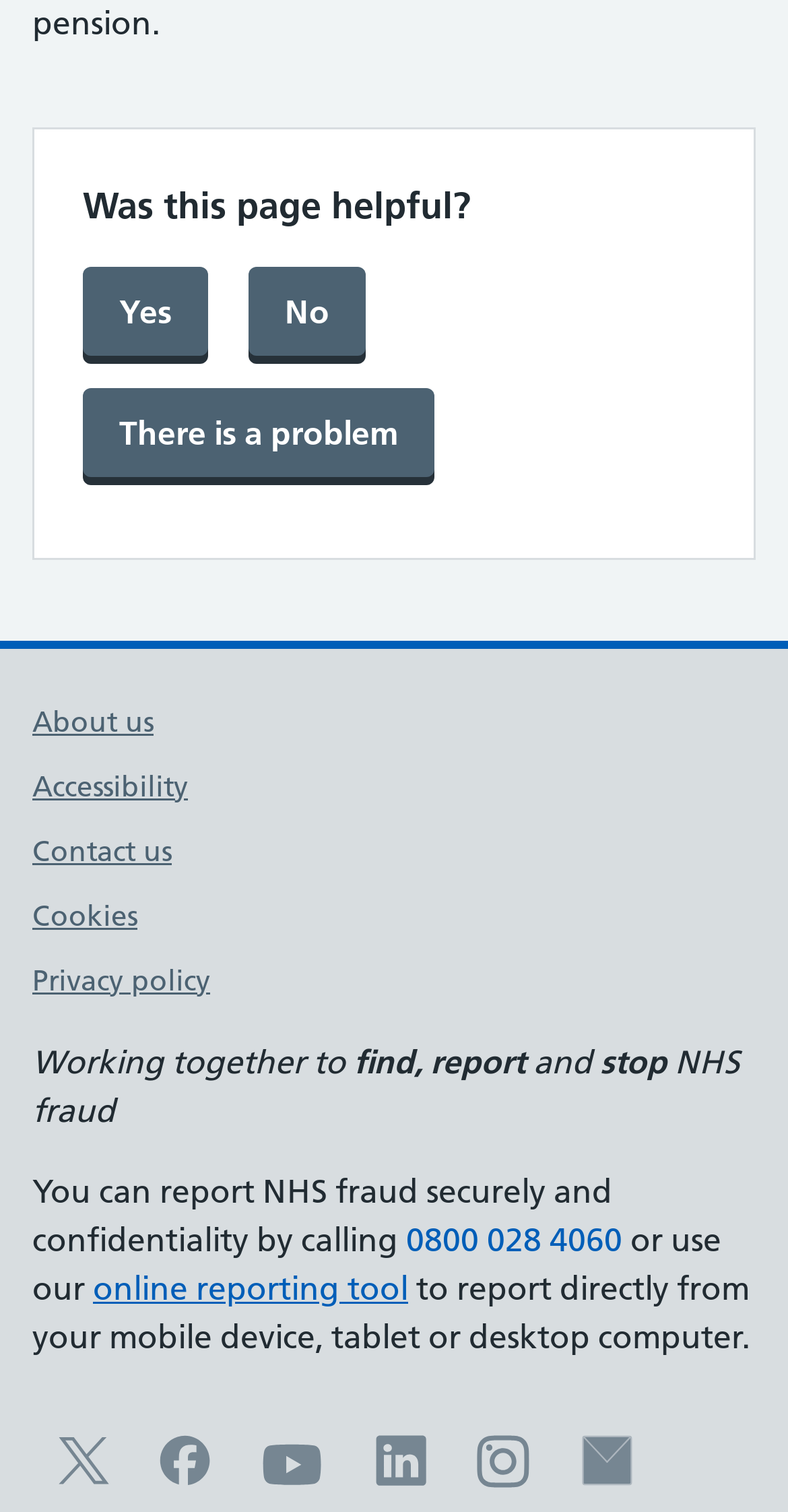Please locate the bounding box coordinates of the region I need to click to follow this instruction: "Use the online reporting tool to report fraud".

[0.118, 0.838, 0.518, 0.865]